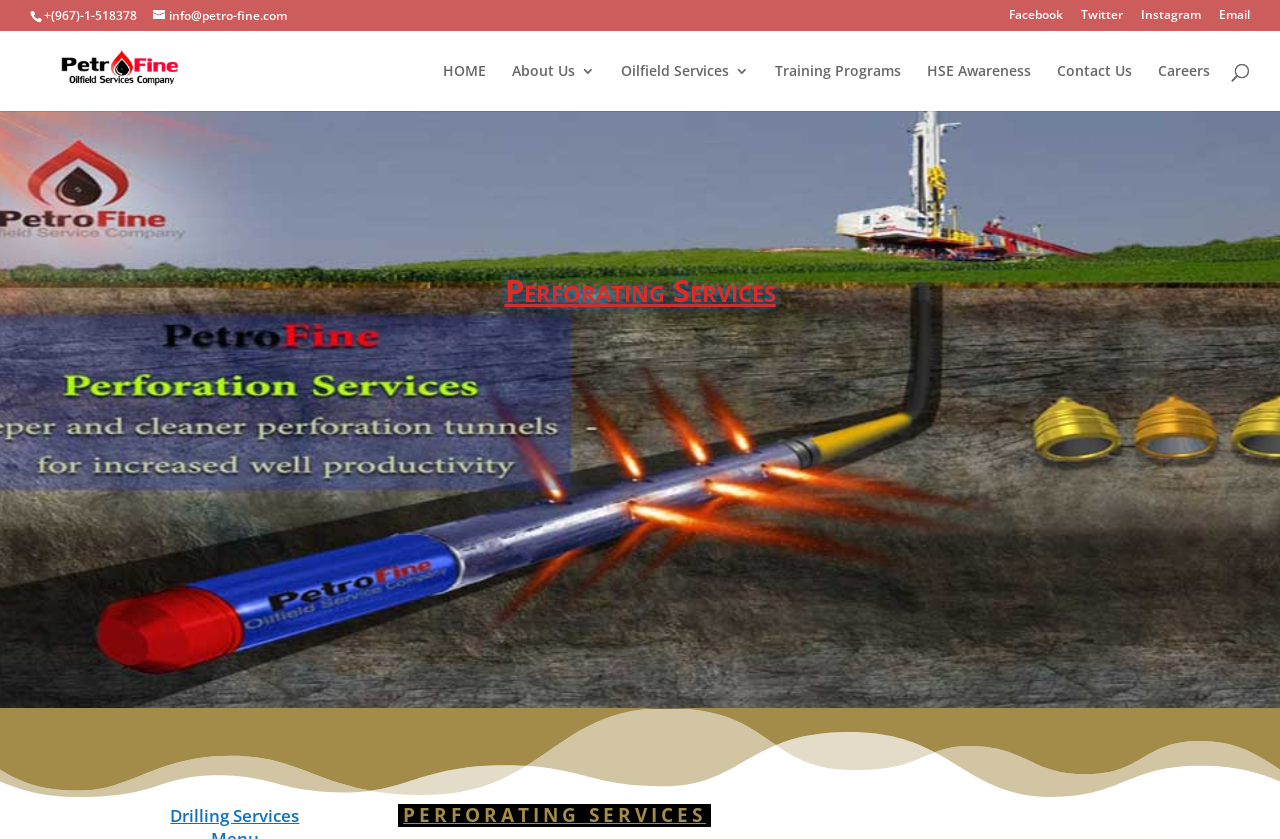Locate the bounding box coordinates of the region to be clicked to comply with the following instruction: "View the calendar for March 2011". The coordinates must be four float numbers between 0 and 1, in the form [left, top, right, bottom].

None